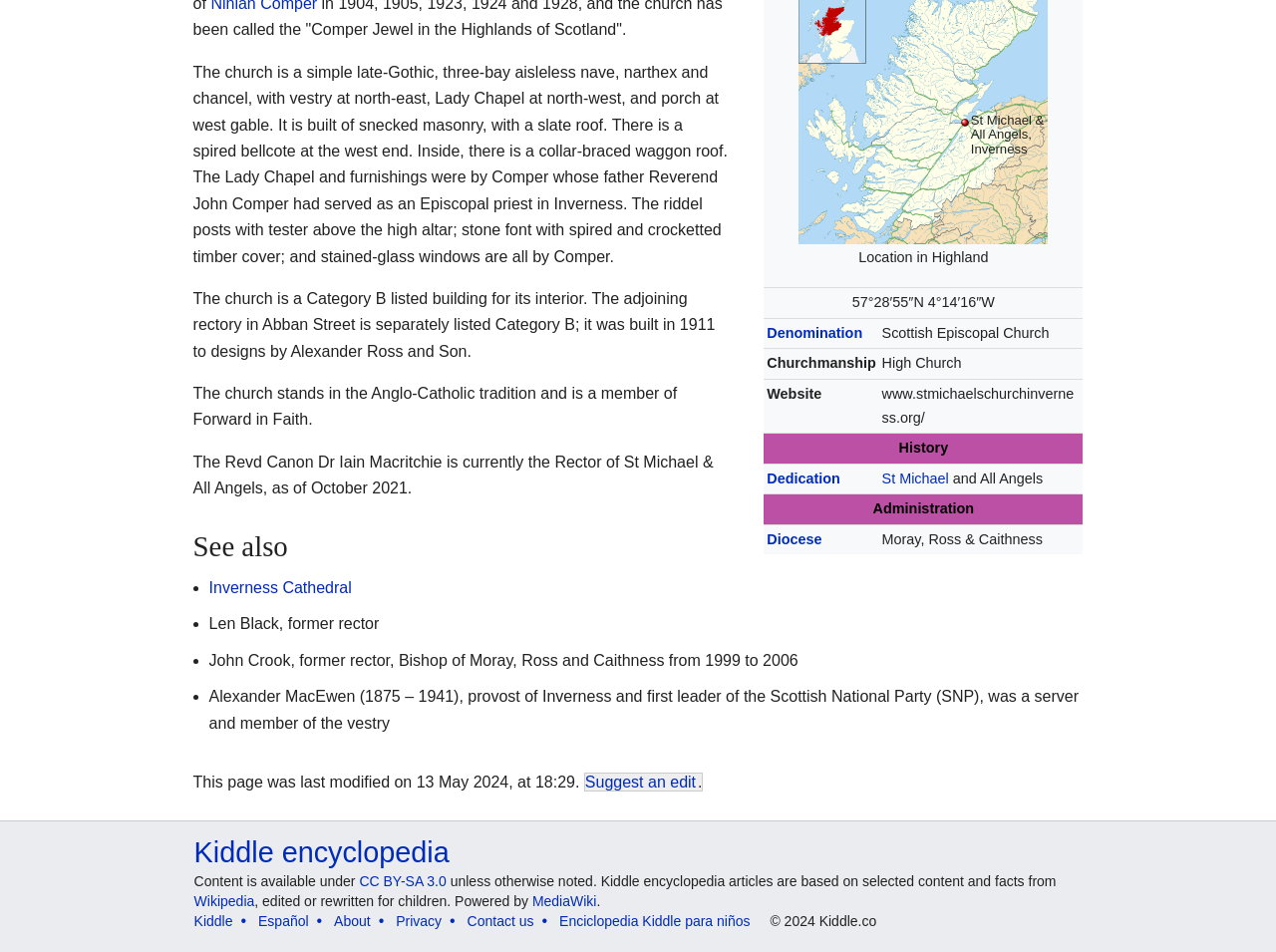Extract the bounding box coordinates for the described element: "parent_node: IBS Electronics name="xsubmit" value="Search"". The coordinates should be represented as four float numbers between 0 and 1: [left, top, right, bottom].

None